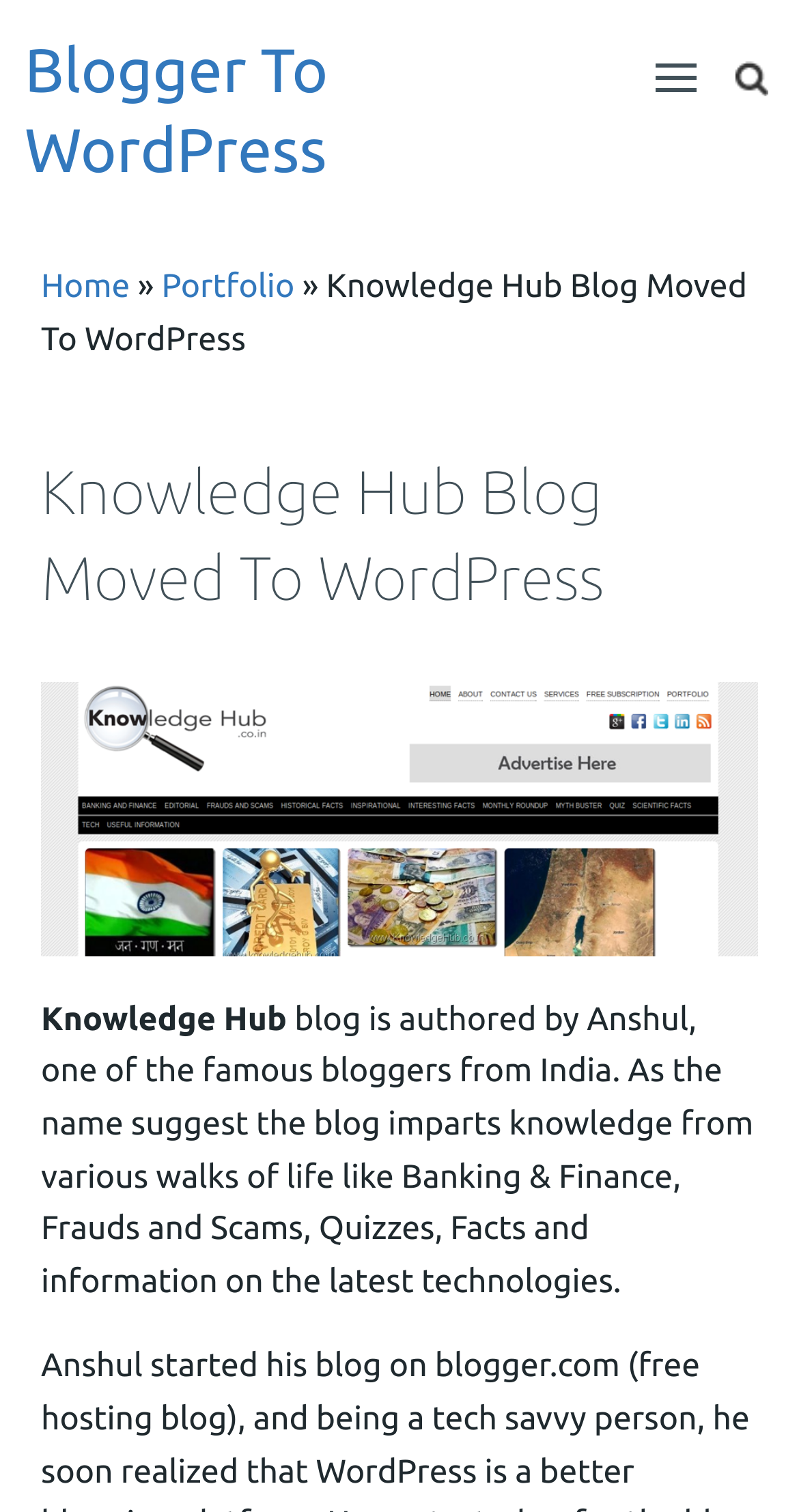Based on the element description Portfolio, identify the bounding box coordinates for the UI element. The coordinates should be in the format (top-left x, top-left y, bottom-right x, bottom-right y) and within the 0 to 1 range.

[0.202, 0.177, 0.369, 0.202]